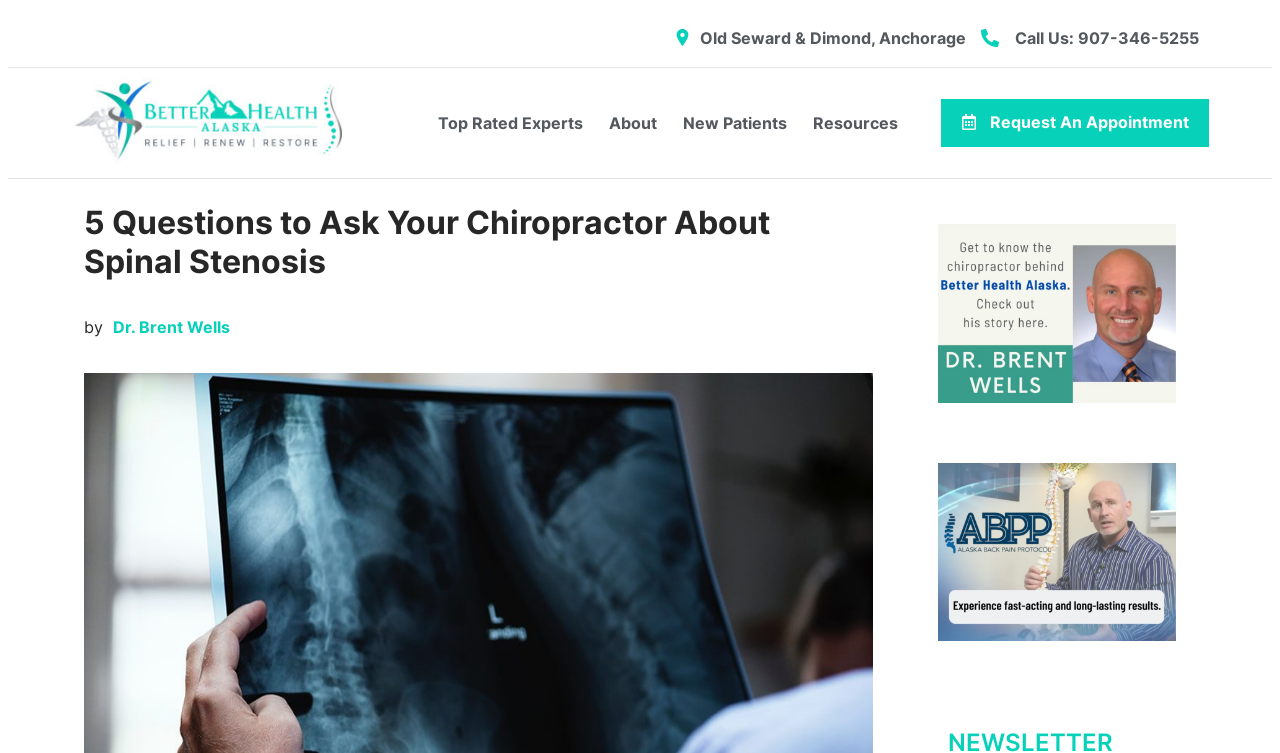Could you find the bounding box coordinates of the clickable area to complete this instruction: "Enter your email address"?

None